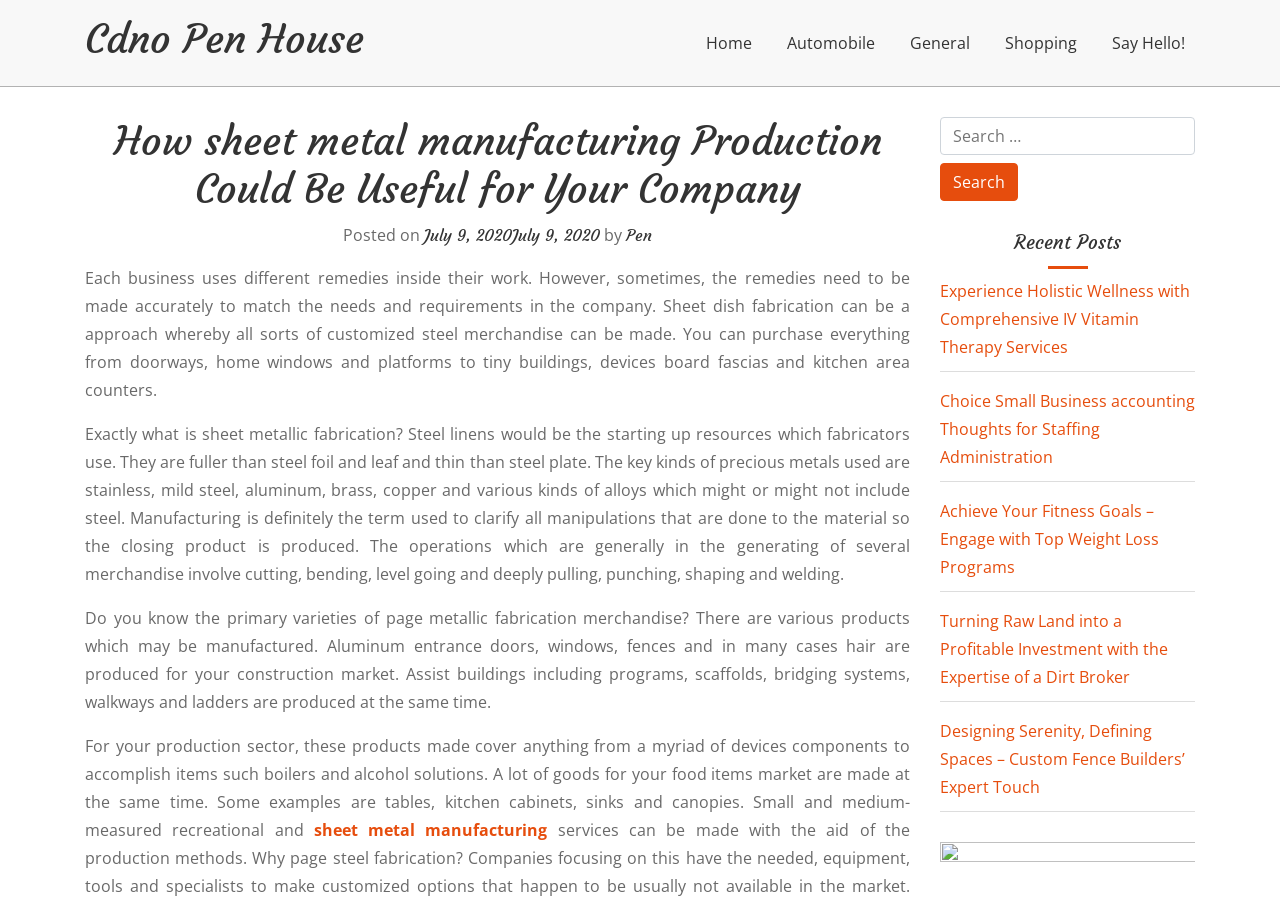From the webpage screenshot, predict the bounding box of the UI element that matches this description: "sheet metal manufacturing".

[0.245, 0.907, 0.428, 0.932]